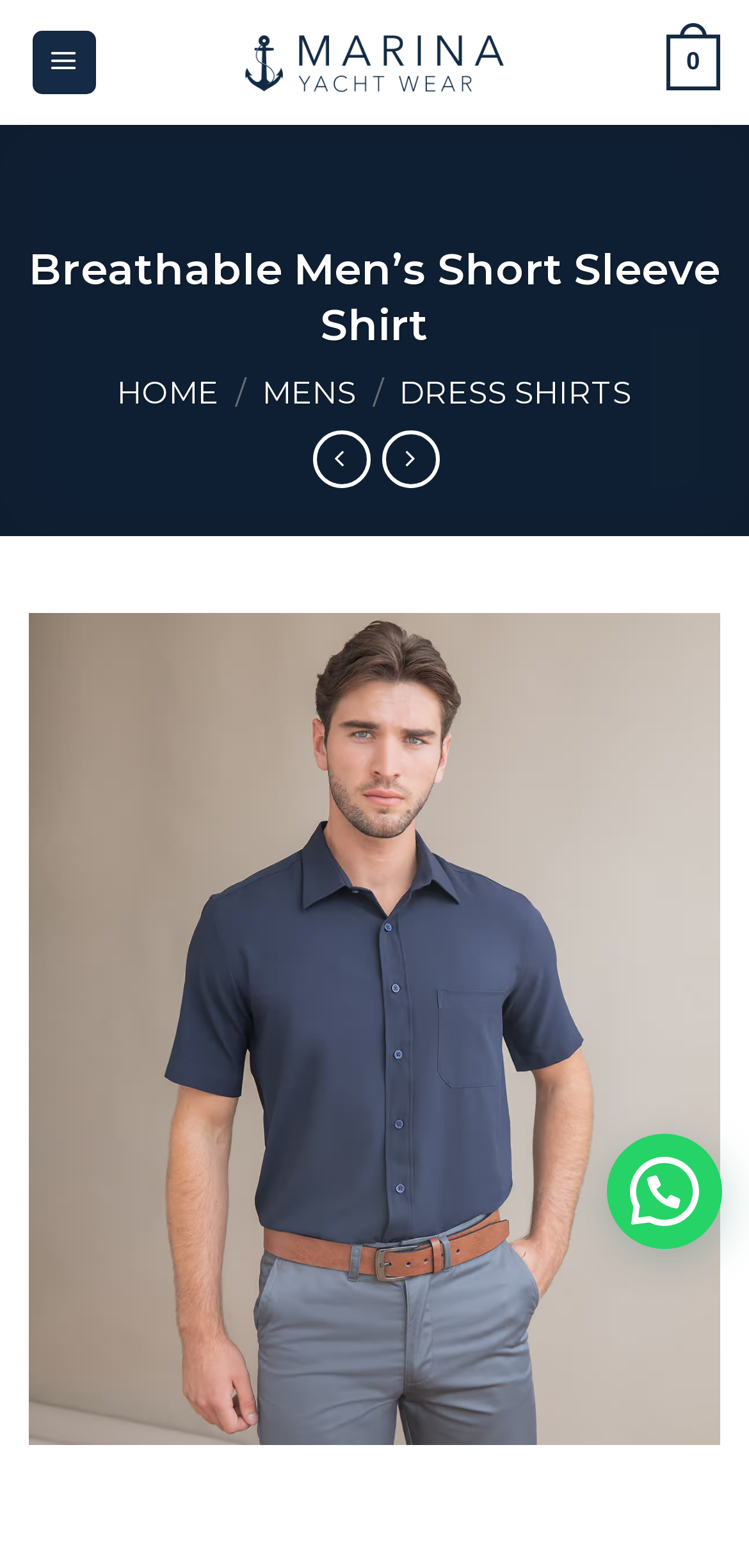What is the name of the brand?
Answer with a single word or phrase by referring to the visual content.

Marina Yacht Wear